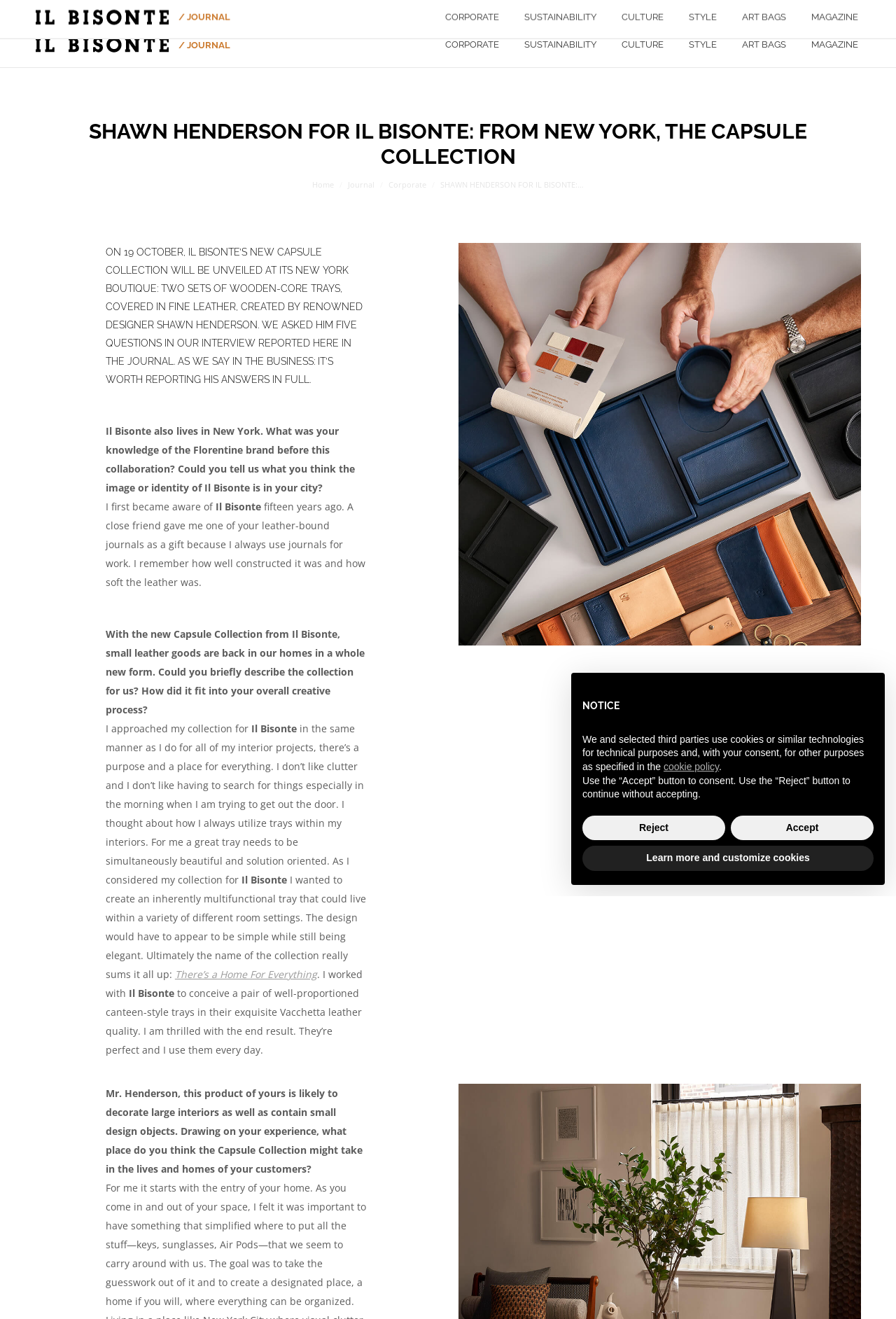Given the element description Shop Online, identify the bounding box coordinates for the UI element on the webpage screenshot. The format should be (top-left x, top-left y, bottom-right x, bottom-right y), with values between 0 and 1.

[0.83, 0.004, 0.887, 0.013]